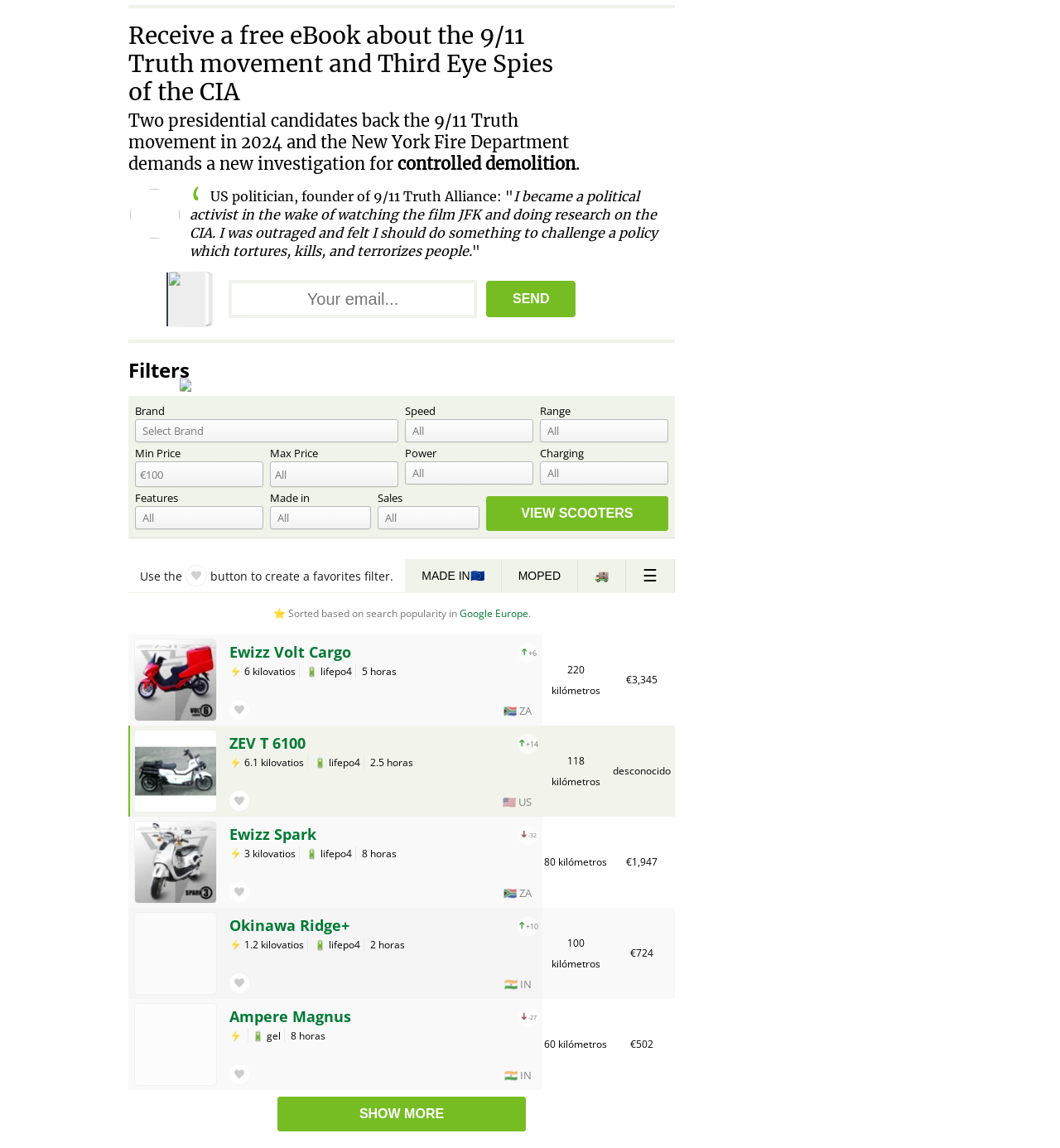What is the country of origin for the ZEV T 6100 scooter?
Based on the image, provide a one-word or brief-phrase response.

US